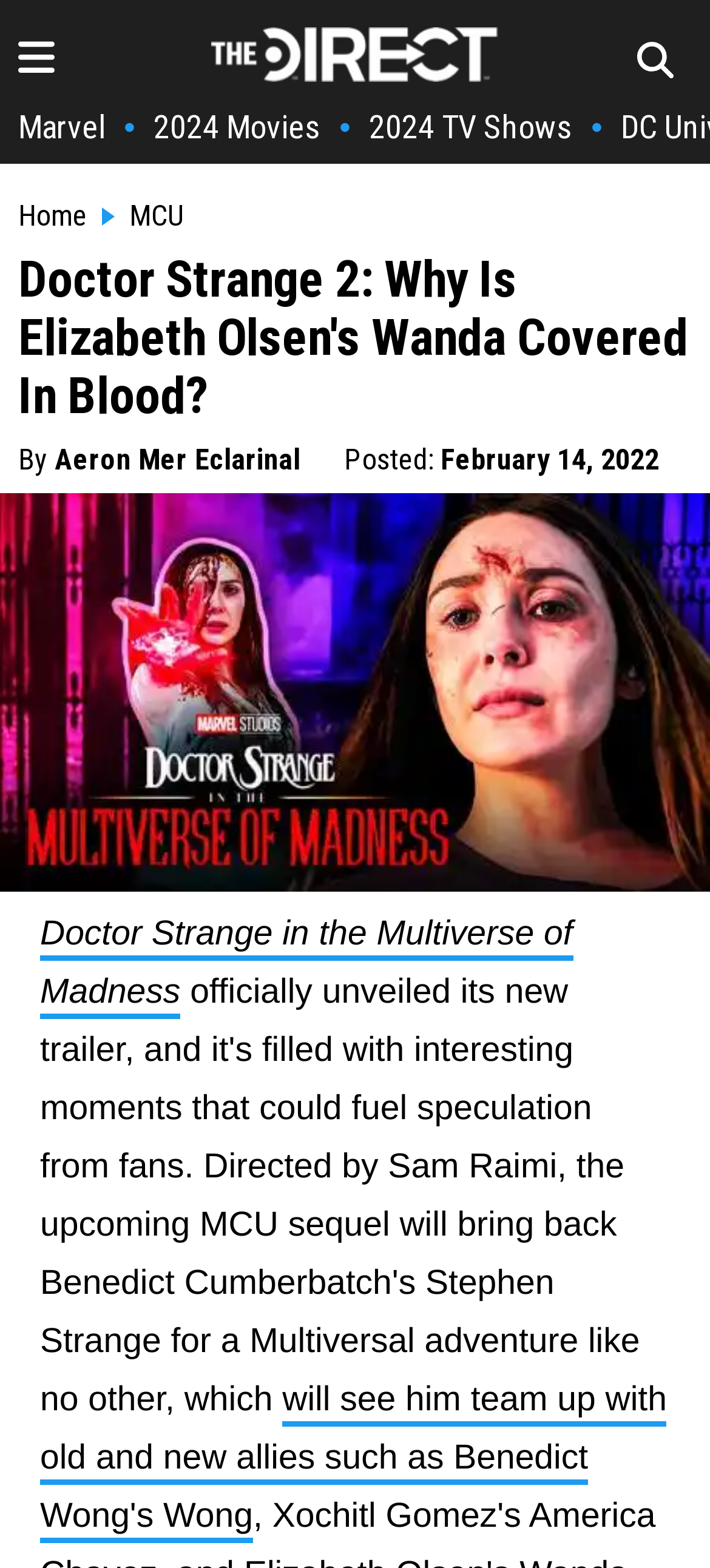Provide a single word or phrase to answer the given question: 
What is the date of the article?

February 14, 2022